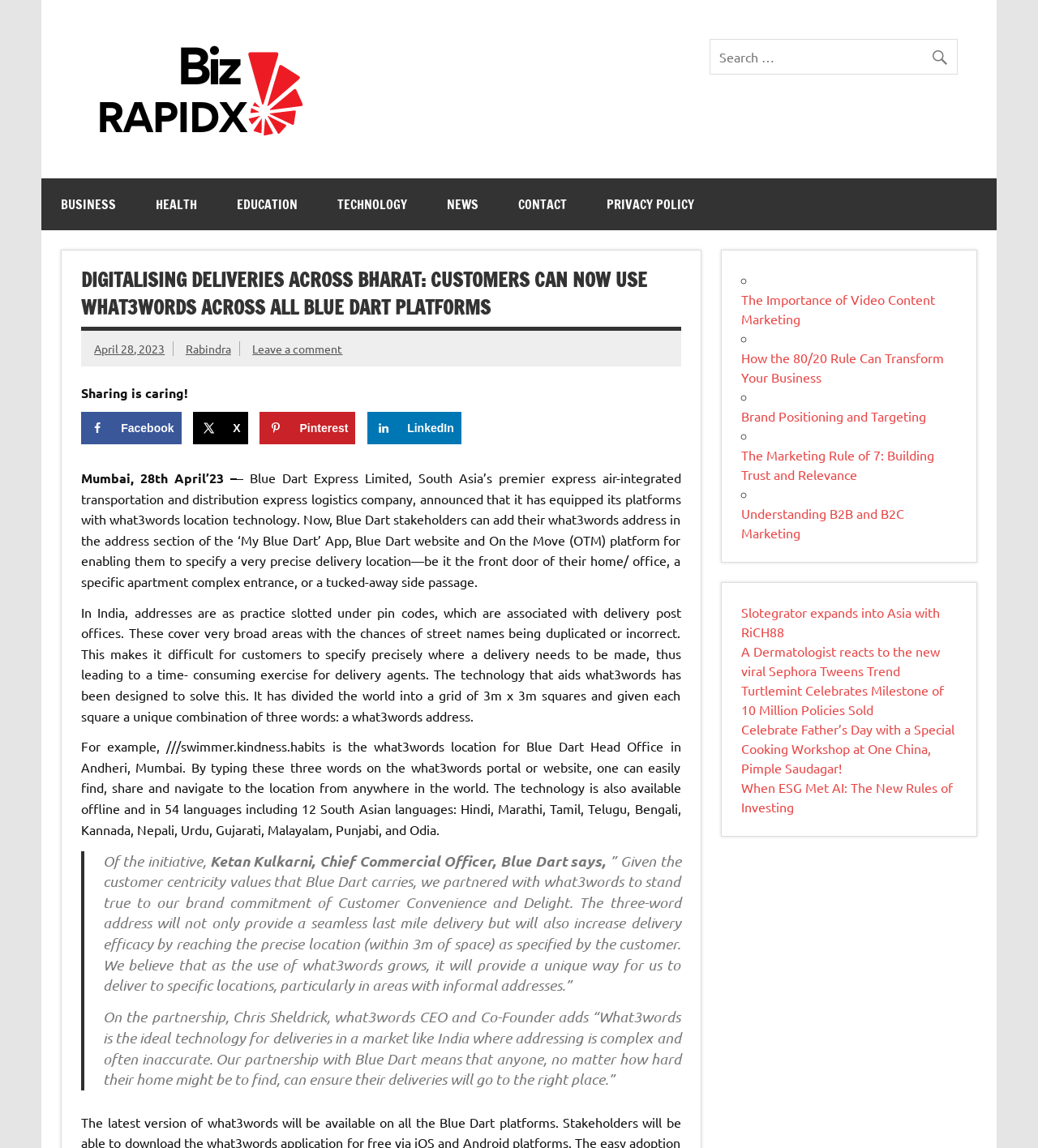Determine the bounding box coordinates of the section I need to click to execute the following instruction: "Share on Facebook". Provide the coordinates as four float numbers between 0 and 1, i.e., [left, top, right, bottom].

[0.078, 0.359, 0.175, 0.387]